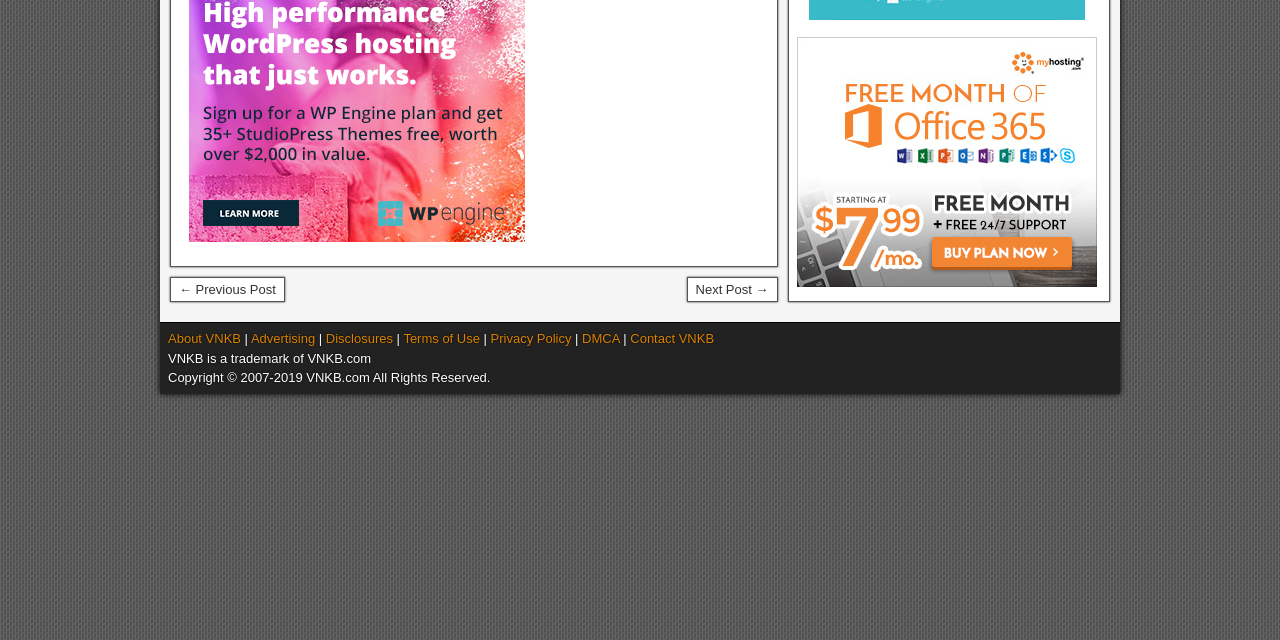Please find the bounding box for the following UI element description. Provide the coordinates in (top-left x, top-left y, bottom-right x, bottom-right y) format, with values between 0 and 1: Contact VNKB

[0.492, 0.518, 0.558, 0.541]